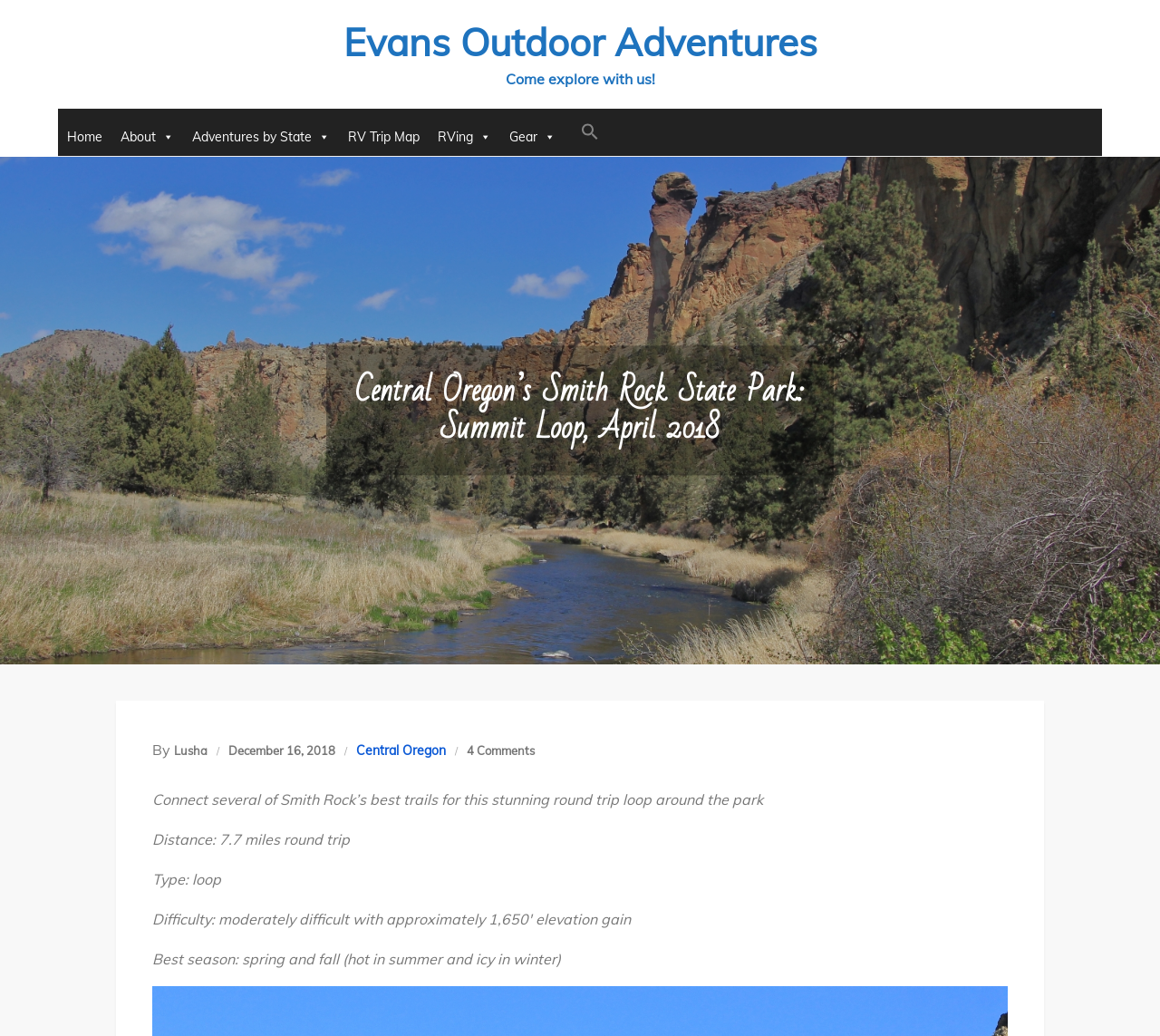What is the best season to visit the park?
Please respond to the question with a detailed and well-explained answer.

I found the answer by looking at the StaticText 'Best season: spring and fall (hot in summer and icy in winter)' which provides the best season to visit the park.